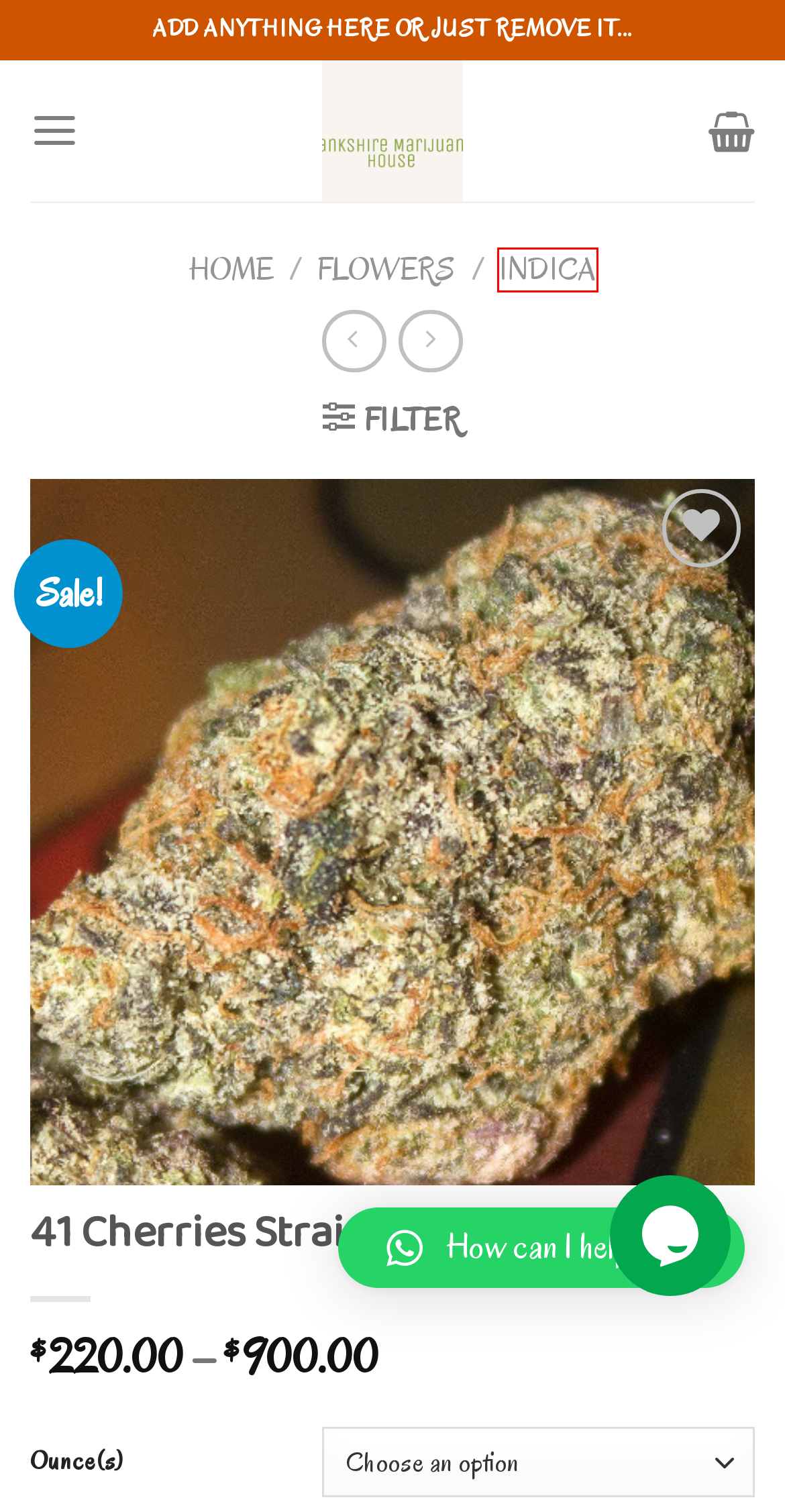You have a screenshot of a webpage, and a red bounding box highlights an element. Select the webpage description that best fits the new page after clicking the element within the bounding box. Options are:
A. Buy Haupia strain online | Dankshire Marijuana House
B. 41 Cherries Strain review Archives - Dankshire Marijuana House
C. Indica Archives - Dankshire Marijuana House
D. 41 Cherries weed Strain Archives - Dankshire Marijuana House
E. Marijuana seeds for sale connecticut | Dankshire Marijuana House
F. 41 Cherries Strain Archives - Dankshire Marijuana House
G. Buy Trufflez Strain Online | Trufflez Strain For Sale in USA and UK
H. Contact Us - Dankshire Marijuana House

C